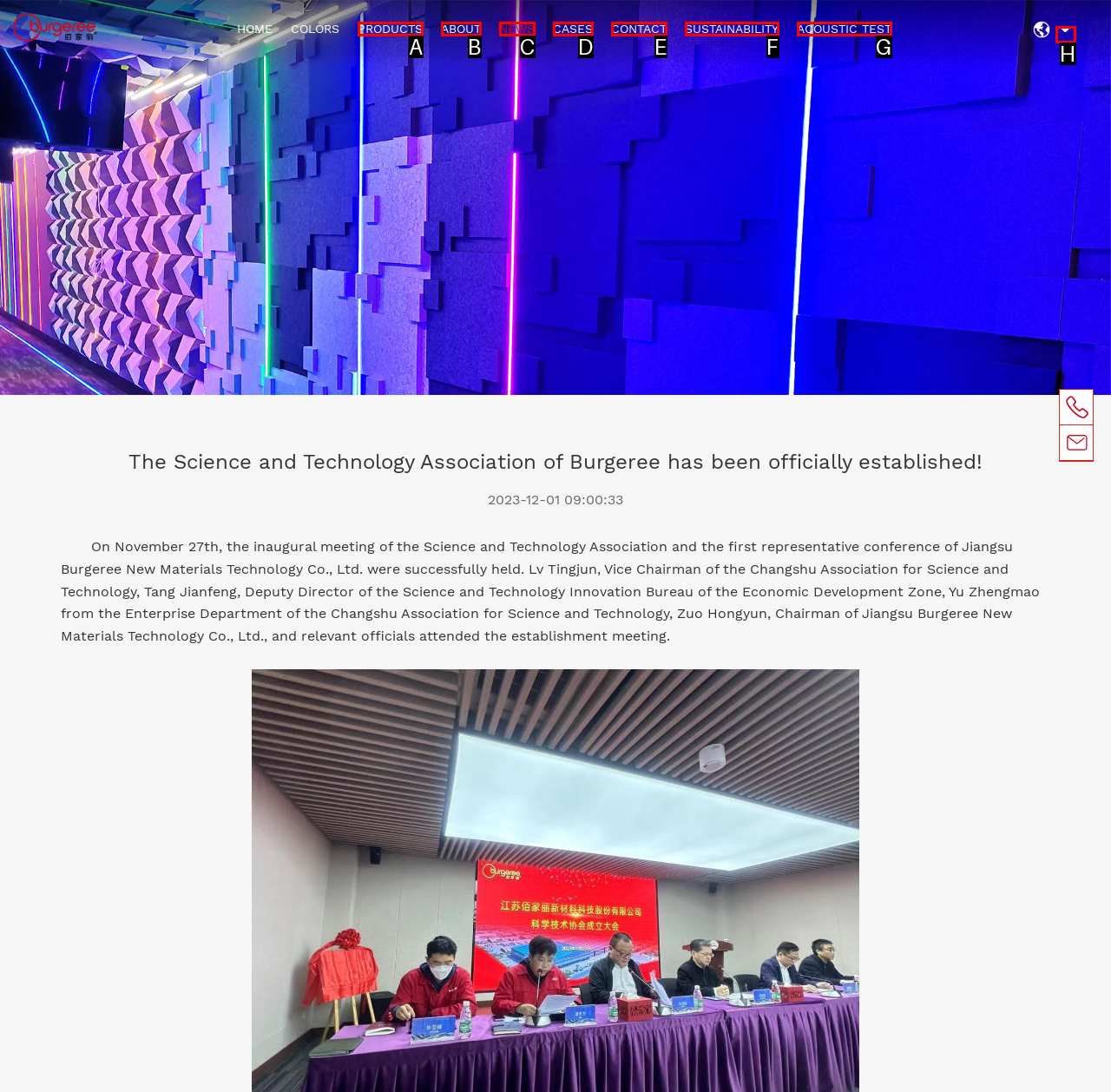Which option best describes: ACOUSTIC TEST
Respond with the letter of the appropriate choice.

G